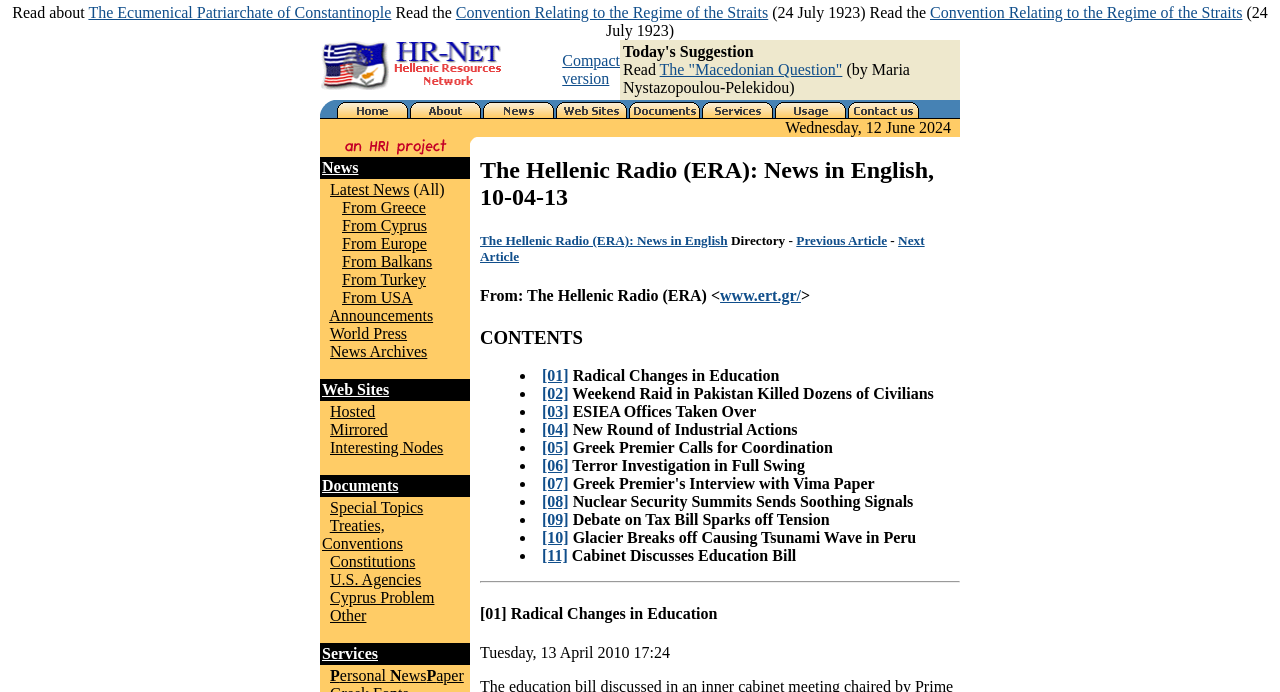Pinpoint the bounding box coordinates of the element to be clicked to execute the instruction: "Go to the HOME page".

None